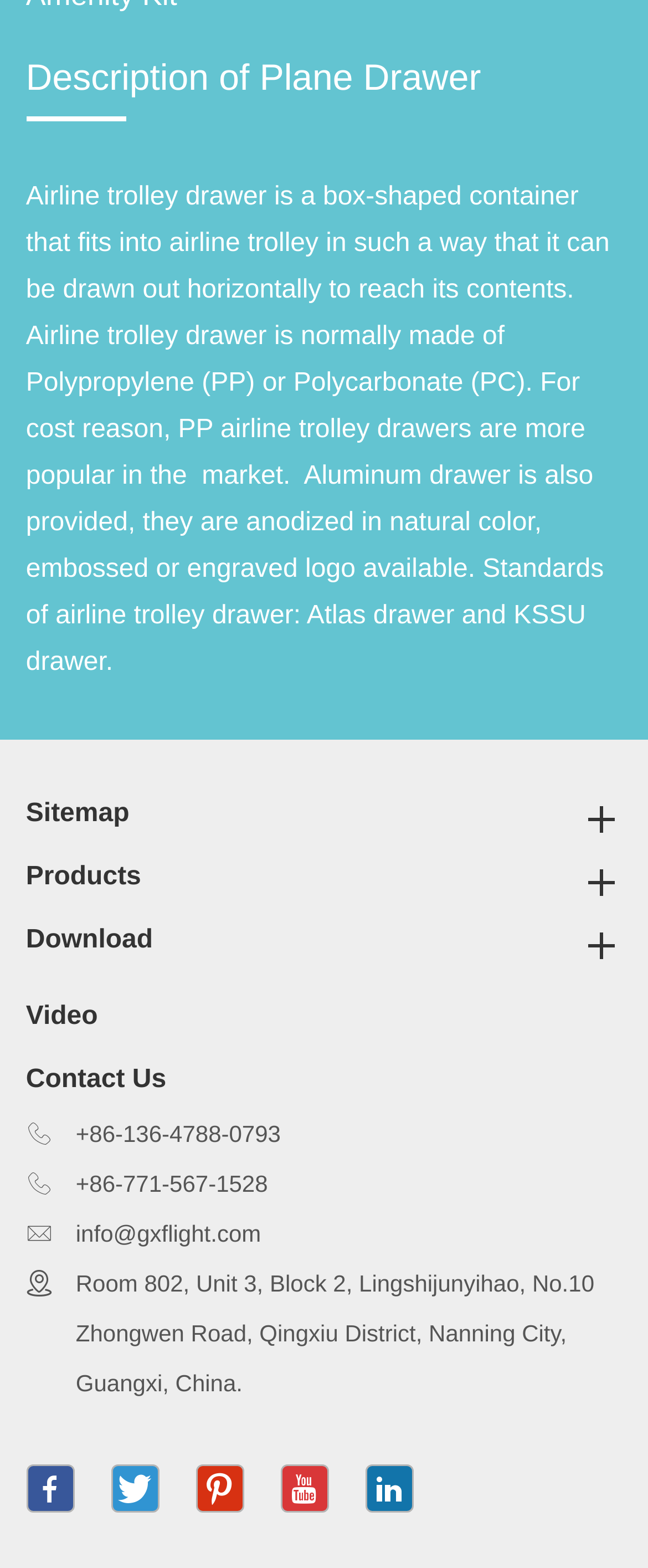Using the provided element description: "About Bioline", determine the bounding box coordinates of the corresponding UI element in the screenshot.

None